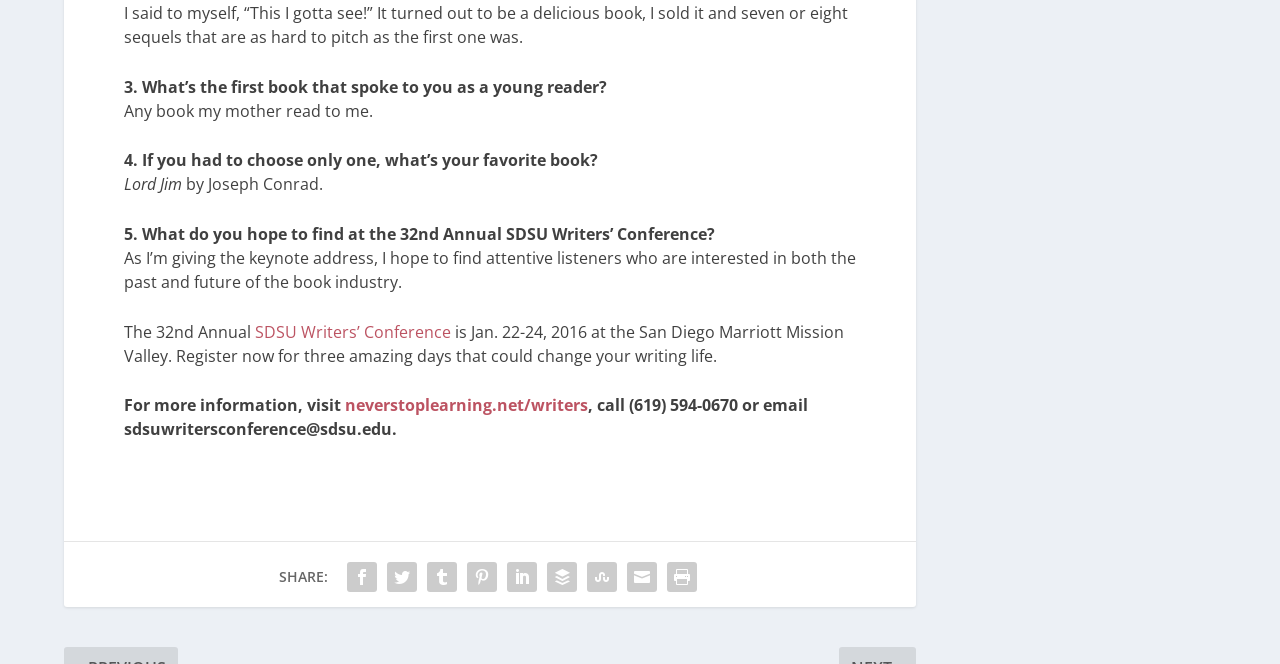Determine the bounding box coordinates for the region that must be clicked to execute the following instruction: "Visit neverstoplearning.net/writers".

[0.27, 0.574, 0.459, 0.607]